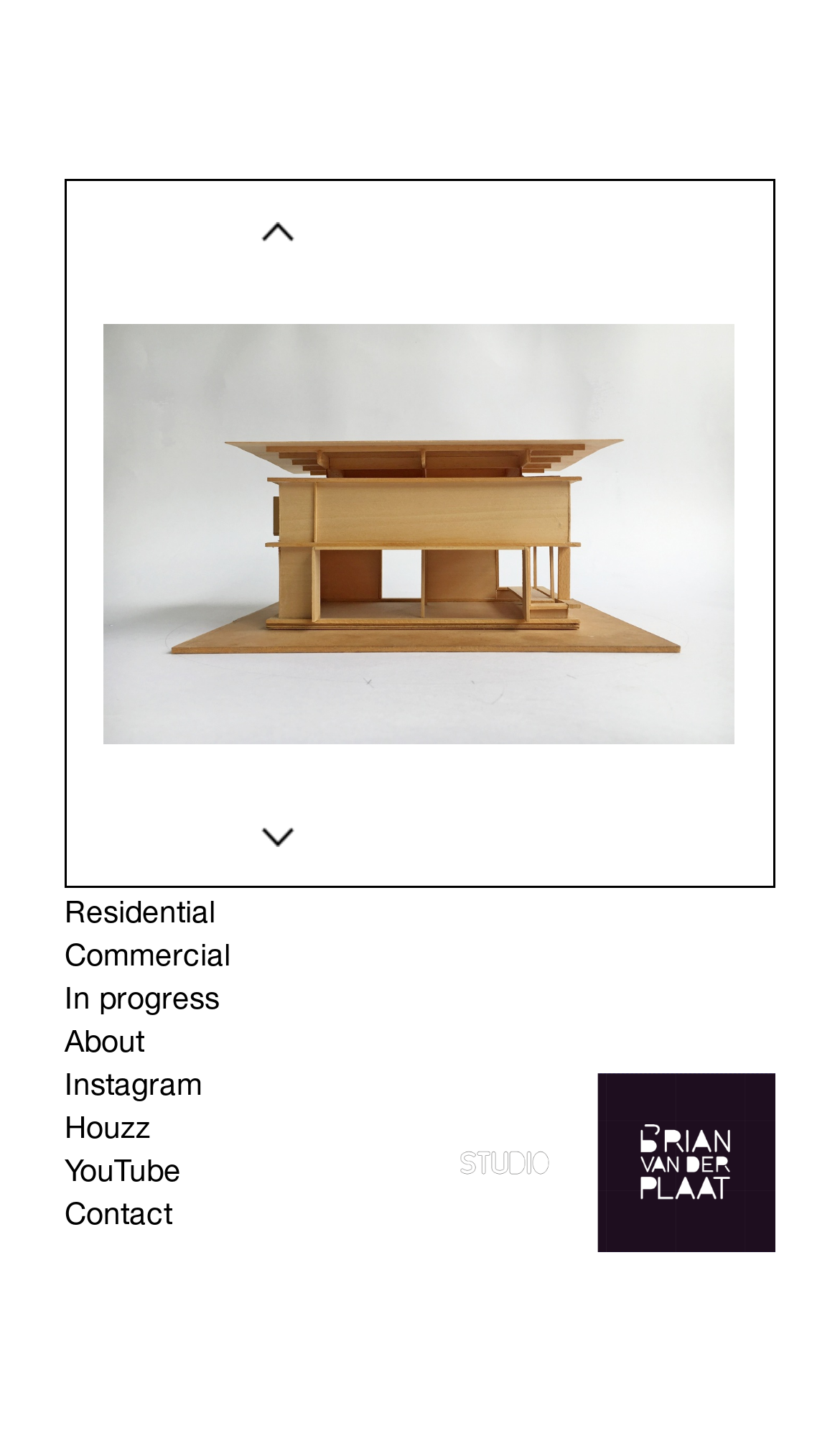Indicate the bounding box coordinates of the clickable region to achieve the following instruction: "Click the Residential link."

[0.077, 0.625, 0.333, 0.655]